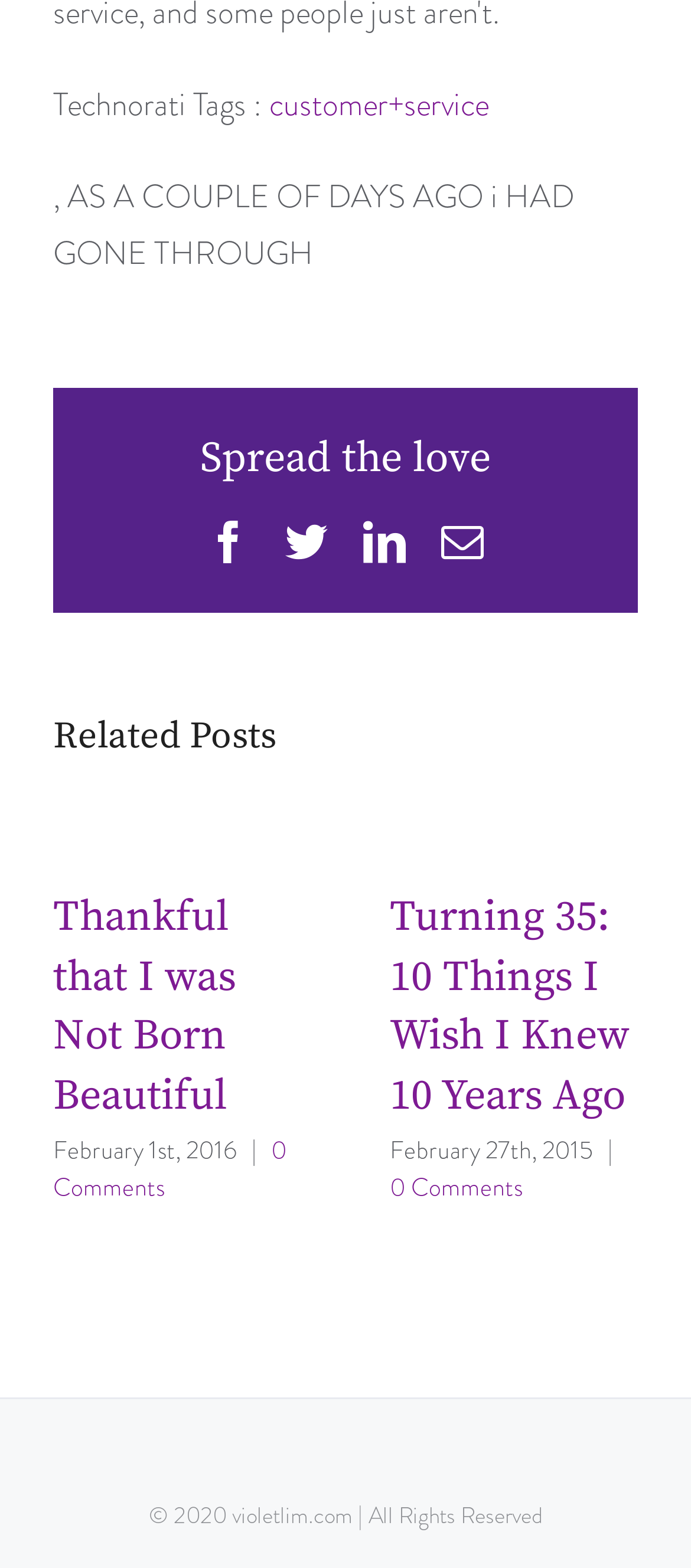How many comments does the first related post have?
Respond to the question with a well-detailed and thorough answer.

I found the number of comments for the first related post by looking at the element with ID 382, which is a link element with the text '0 Comments', and is a child of the first related post element.